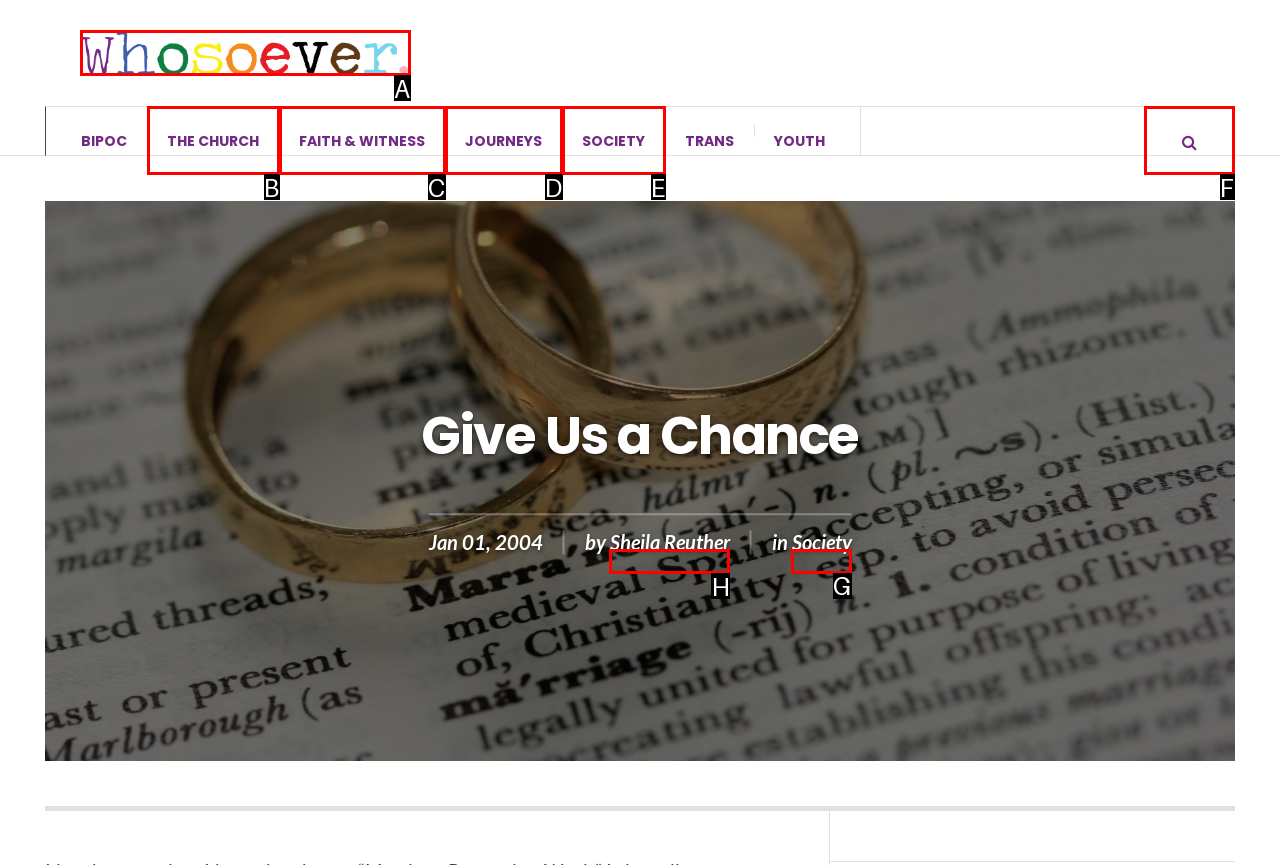Identify the correct HTML element to click to accomplish this task: go to the Society page
Respond with the letter corresponding to the correct choice.

G